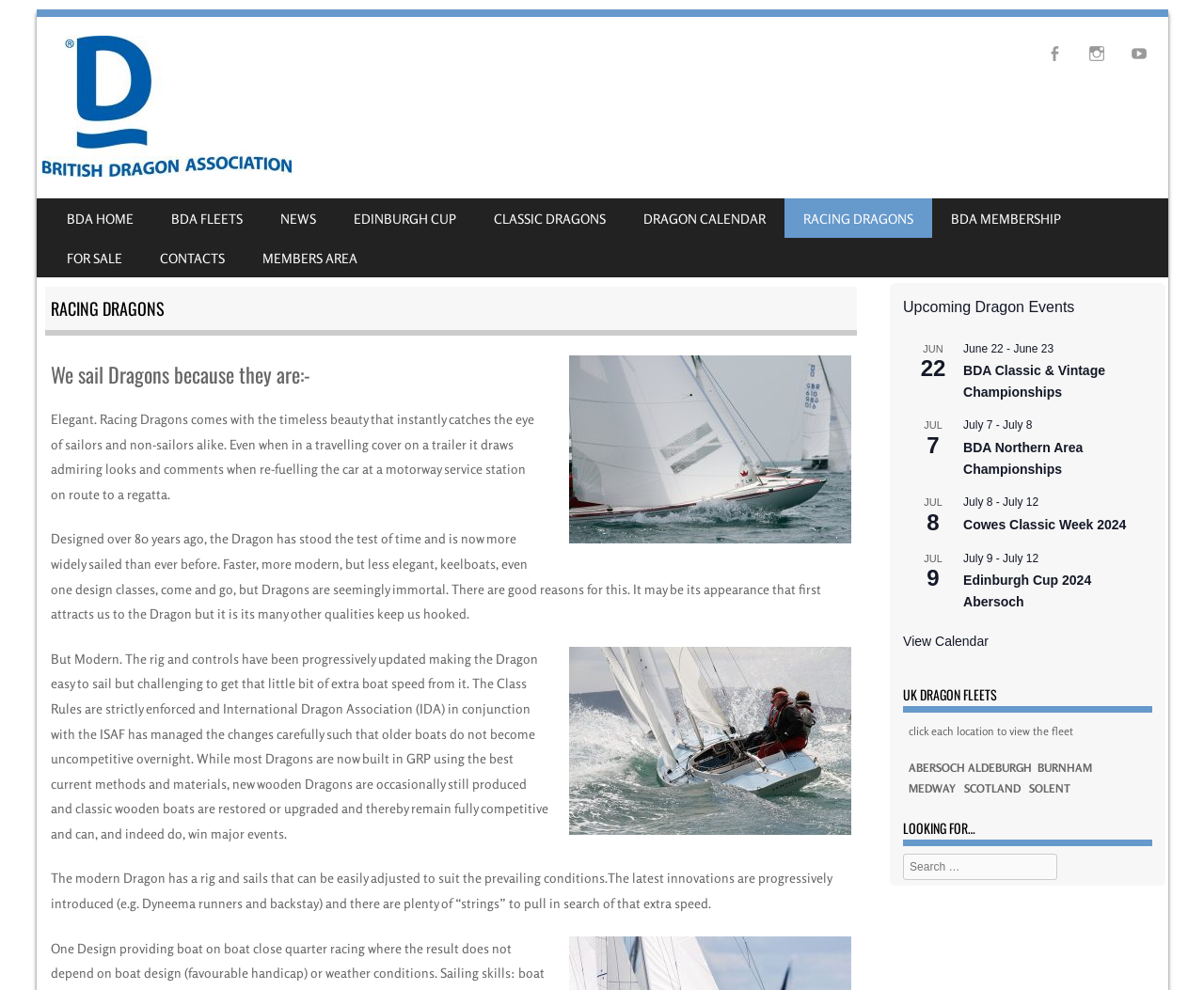Indicate the bounding box coordinates of the element that needs to be clicked to satisfy the following instruction: "Learn about the ABERSCOCH fleet". The coordinates should be four float numbers between 0 and 1, i.e., [left, top, right, bottom].

[0.755, 0.769, 0.802, 0.783]